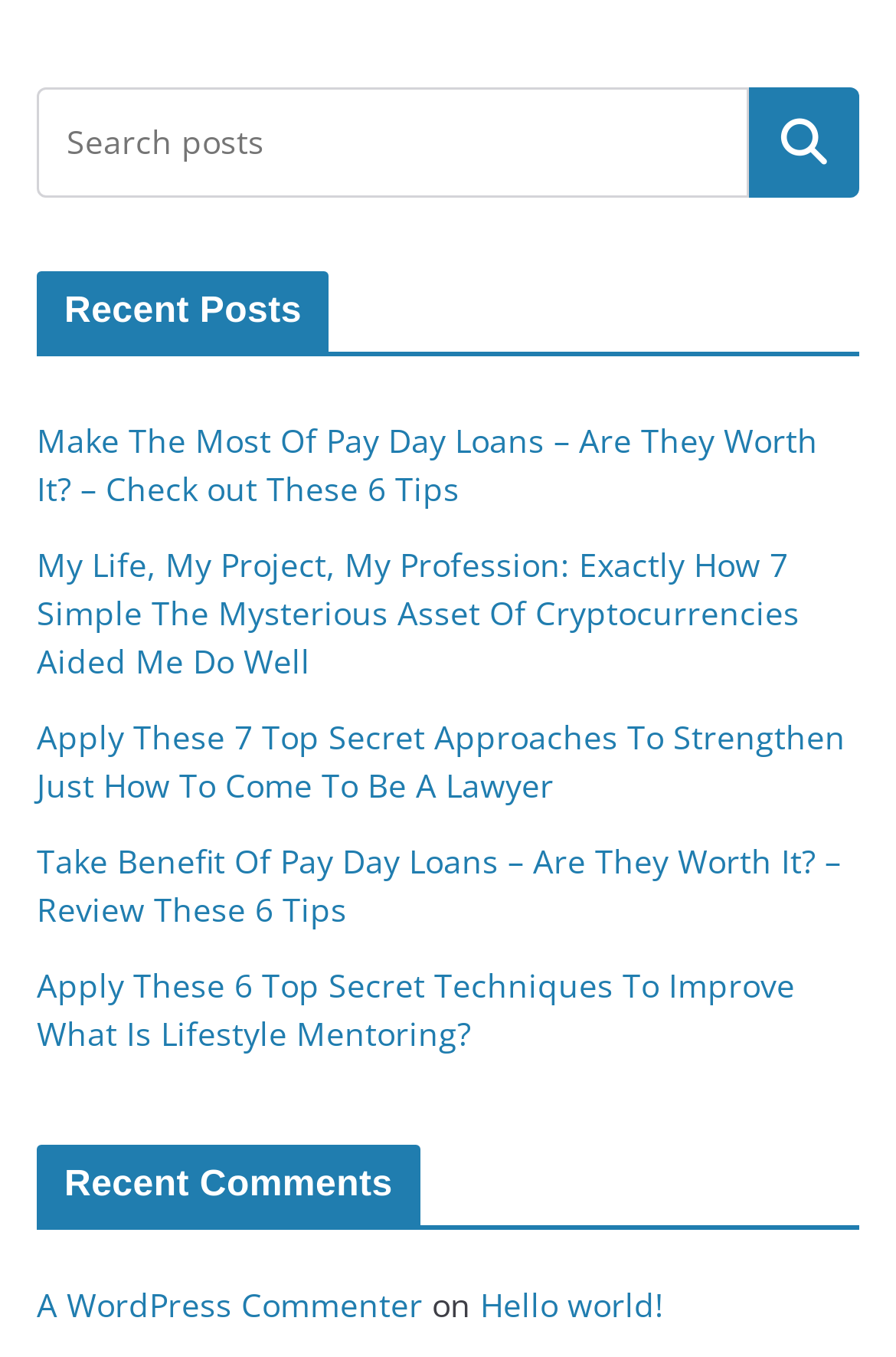What is the title of the article with a recent comment?
Please answer using one word or phrase, based on the screenshot.

Hello world!